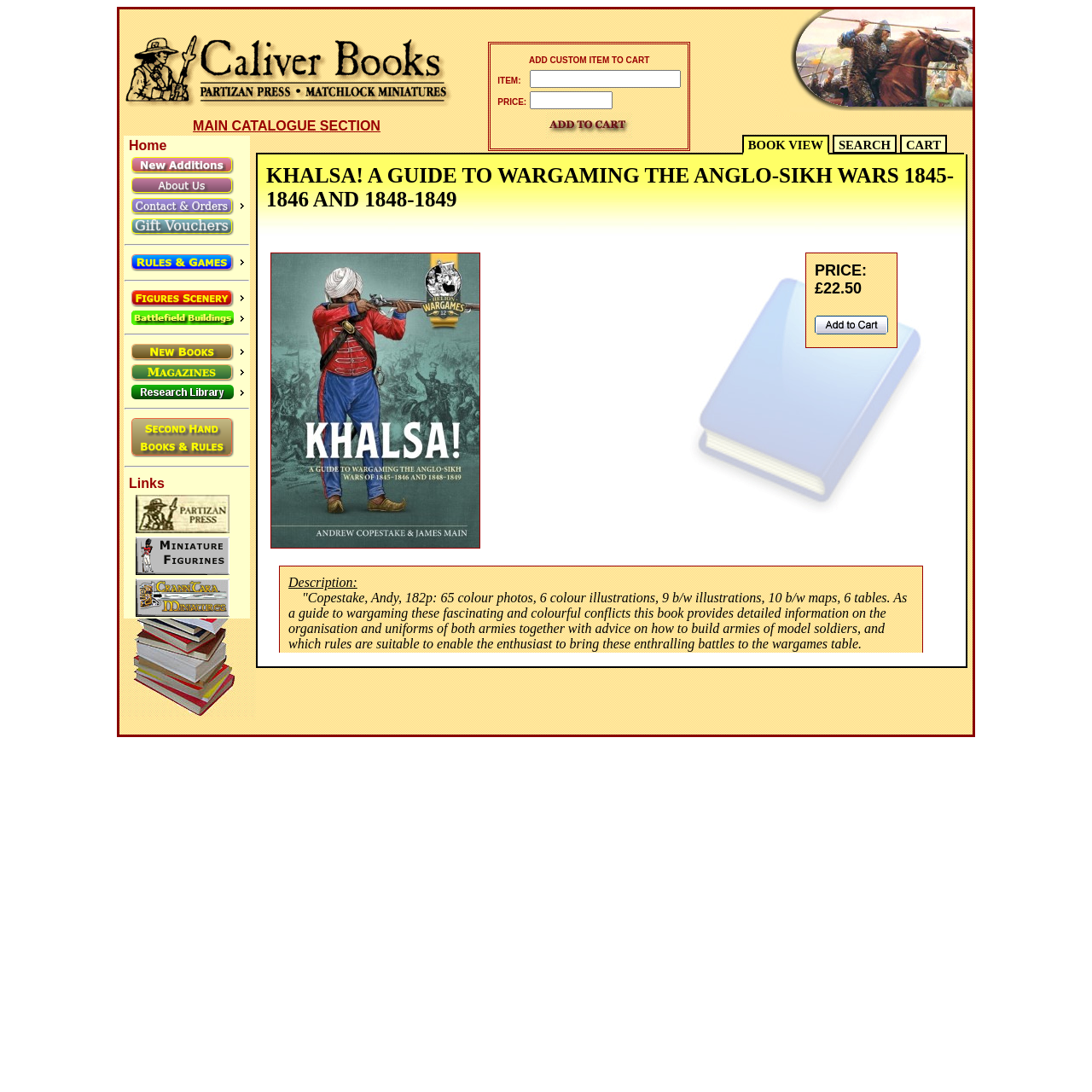Determine the bounding box coordinates for the UI element with the following description: "title="Gift Certificate"". The coordinates should be four float numbers between 0 and 1, represented as [left, top, right, bottom].

[0.114, 0.198, 0.228, 0.217]